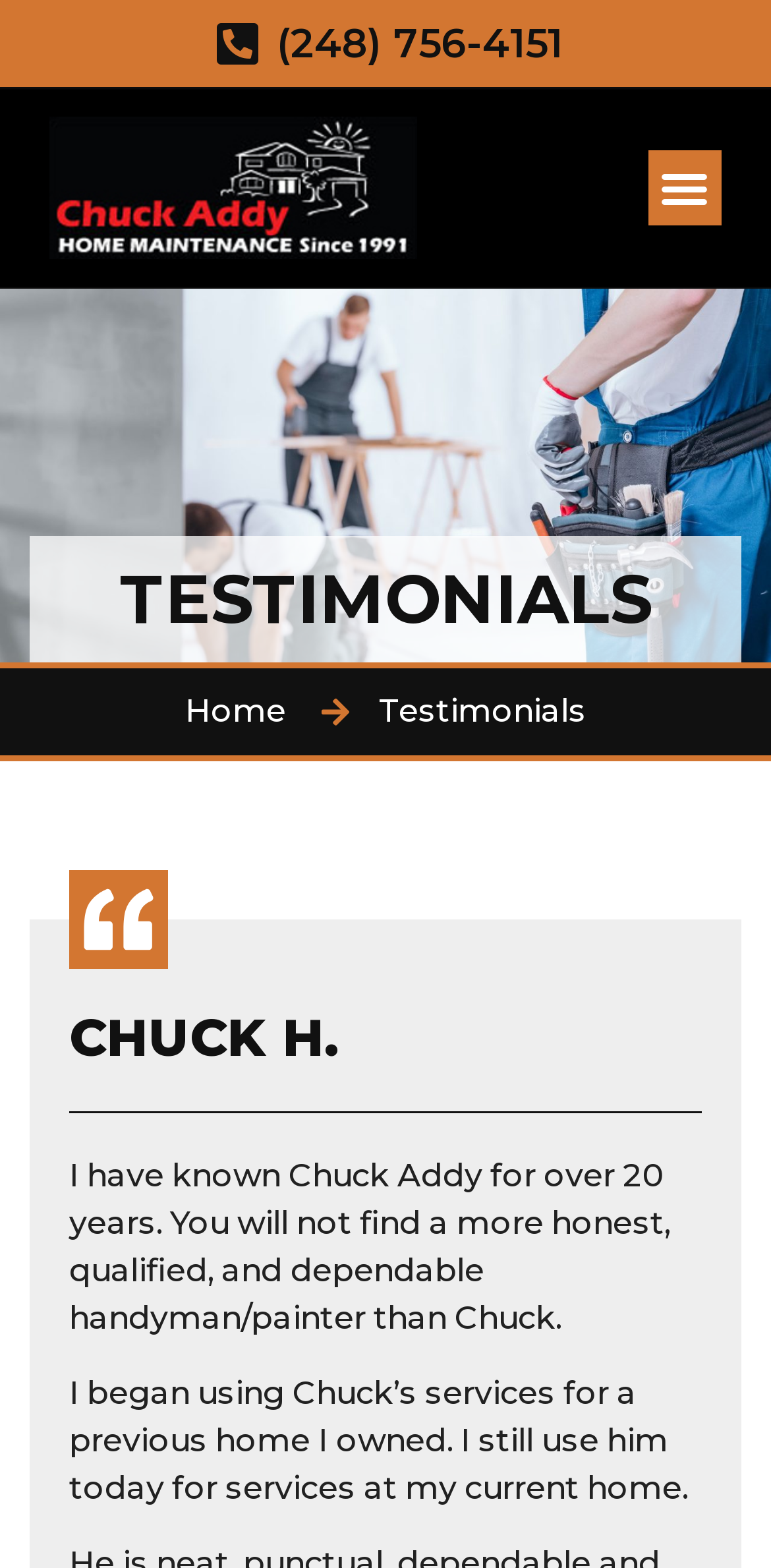Determine the bounding box coordinates in the format (top-left x, top-left y, bottom-right x, bottom-right y). Ensure all values are floating point numbers between 0 and 1. Identify the bounding box of the UI element described by: alt="Chuck Addy Site Logo"

[0.064, 0.074, 0.541, 0.166]